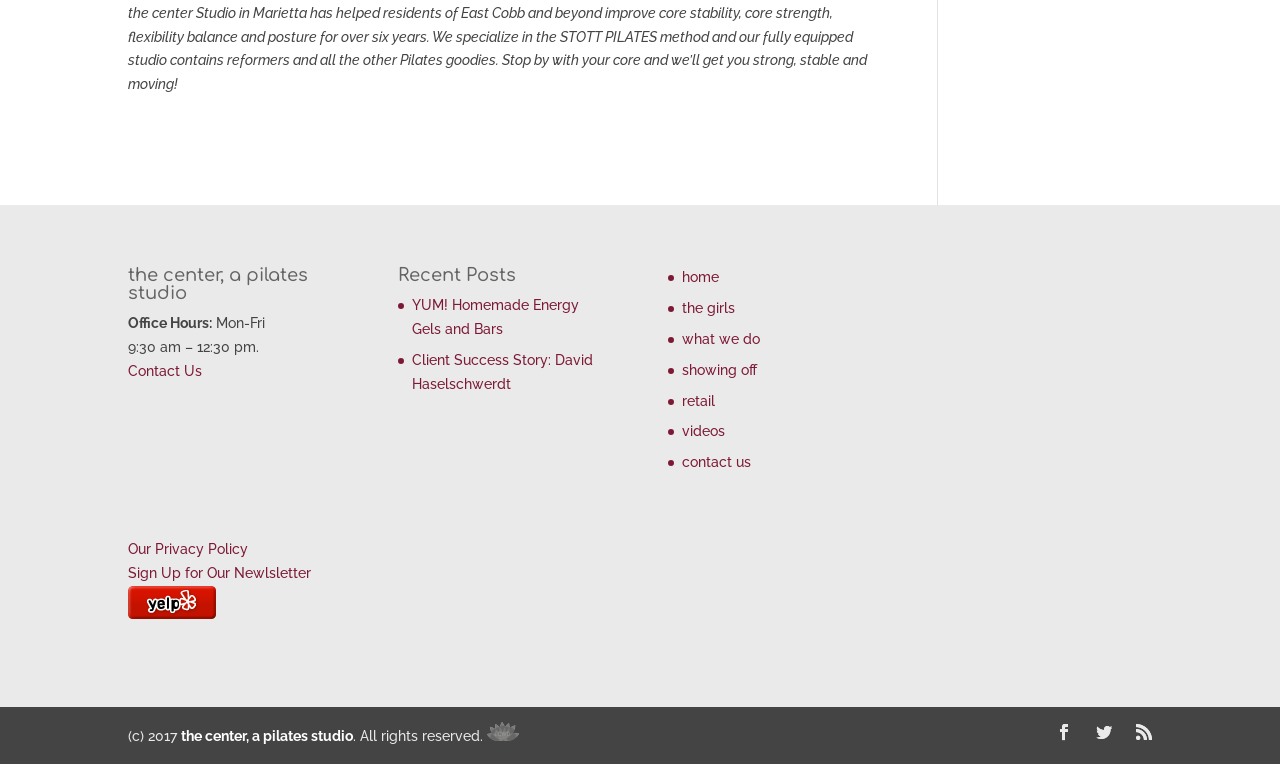What is the name of the Pilates studio?
Please provide a full and detailed response to the question.

The name of the Pilates studio can be found in the heading element 'the center, a pilates studio' with ID 203, which is located at the top of the webpage.